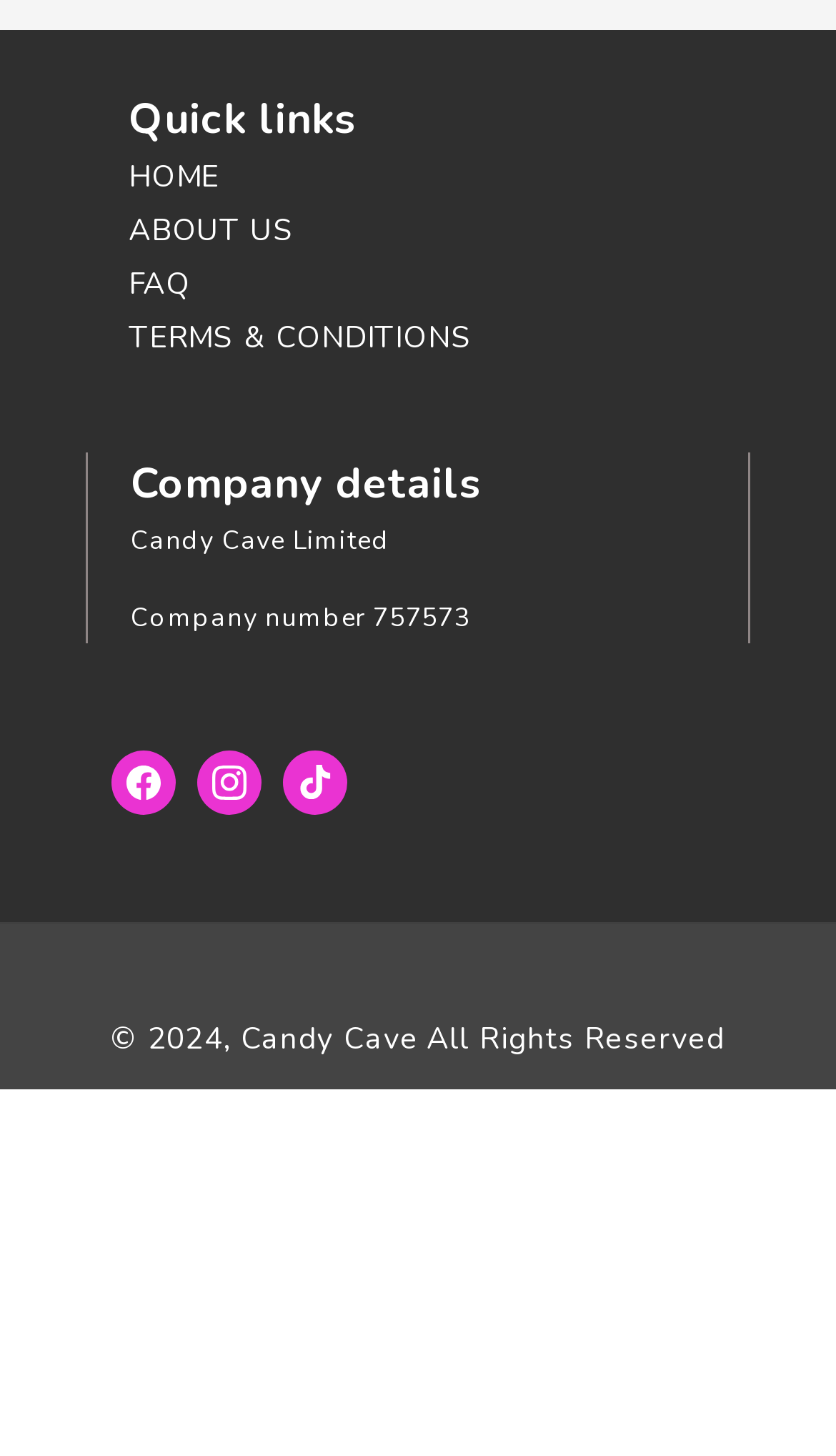Please locate the clickable area by providing the bounding box coordinates to follow this instruction: "view company details".

[0.156, 0.31, 0.844, 0.353]